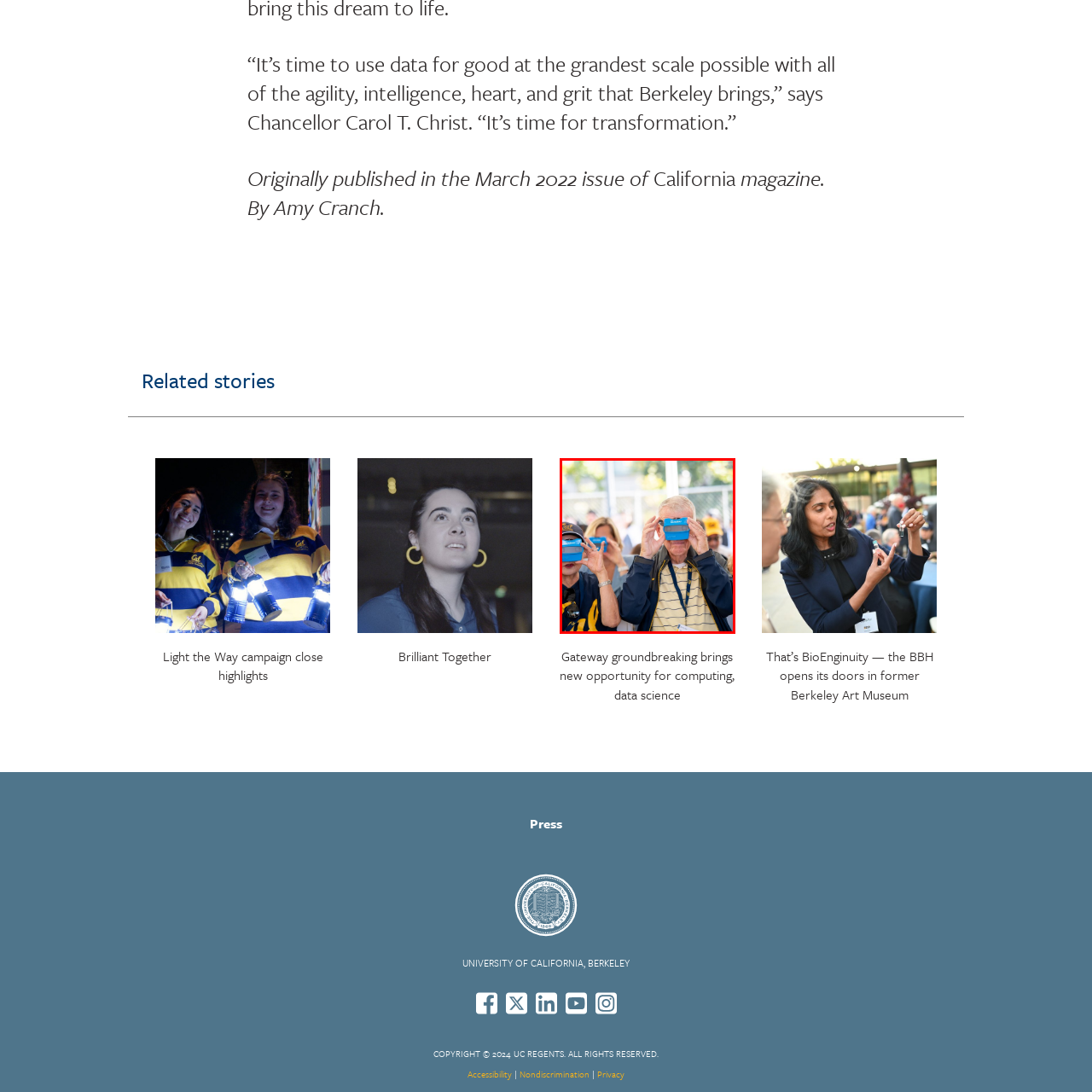Look at the area highlighted in the red box, Where is the event likely taking place? Please provide an answer in a single word or phrase.

UC Berkeley